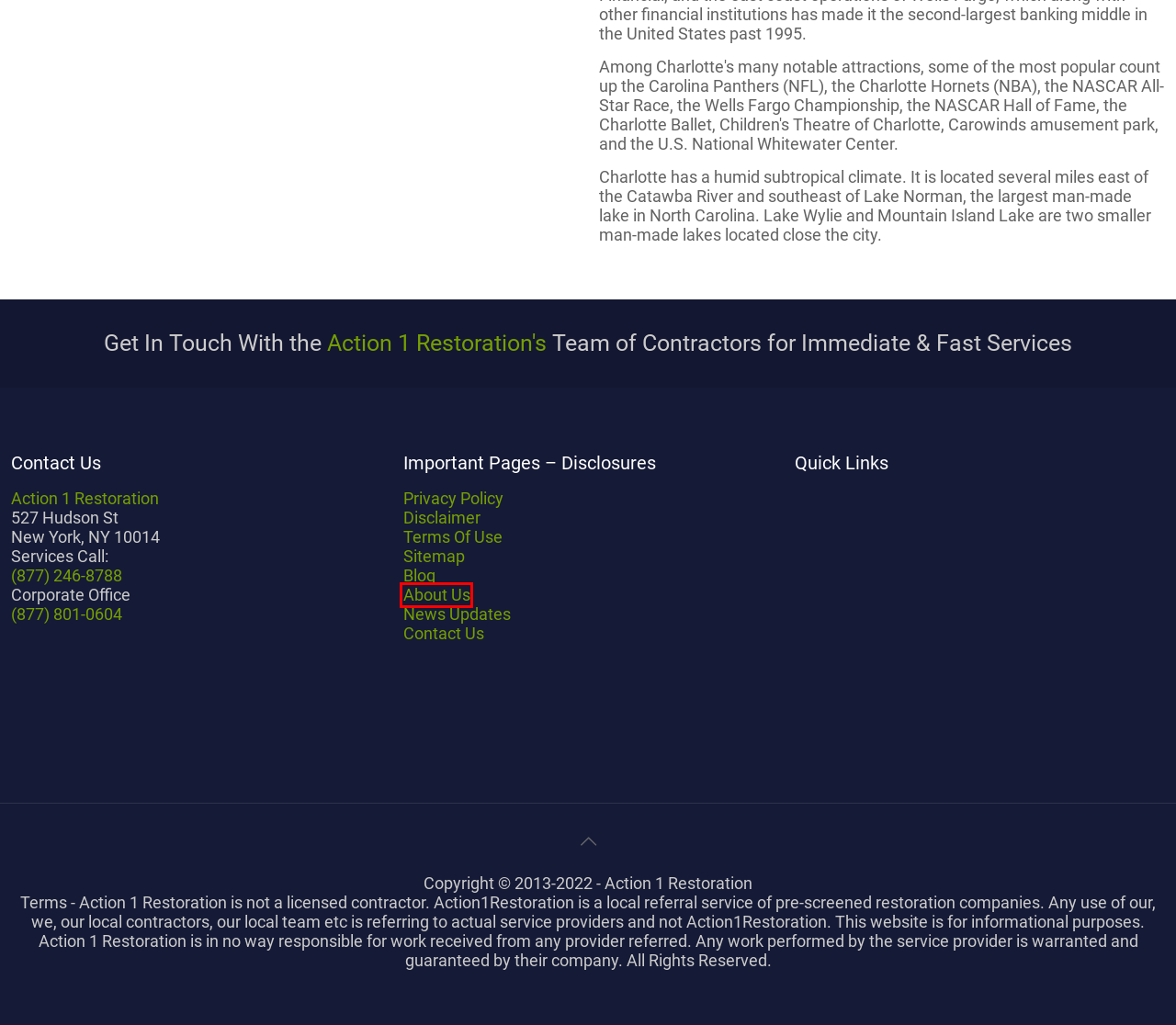You have a screenshot of a webpage with a red rectangle bounding box. Identify the best webpage description that corresponds to the new webpage after clicking the element within the red bounding box. Here are the candidates:
A. Terms Of Use
B. Privacy Policy
C. Contact Our Team Today!
D. About Action 1 Restoration - Company Media and Information
E. Disclaimer Page
F. The Action 1 Restoration Blog
G. Storm Damage Restoration and Cleanup
H. Company News Updates

D